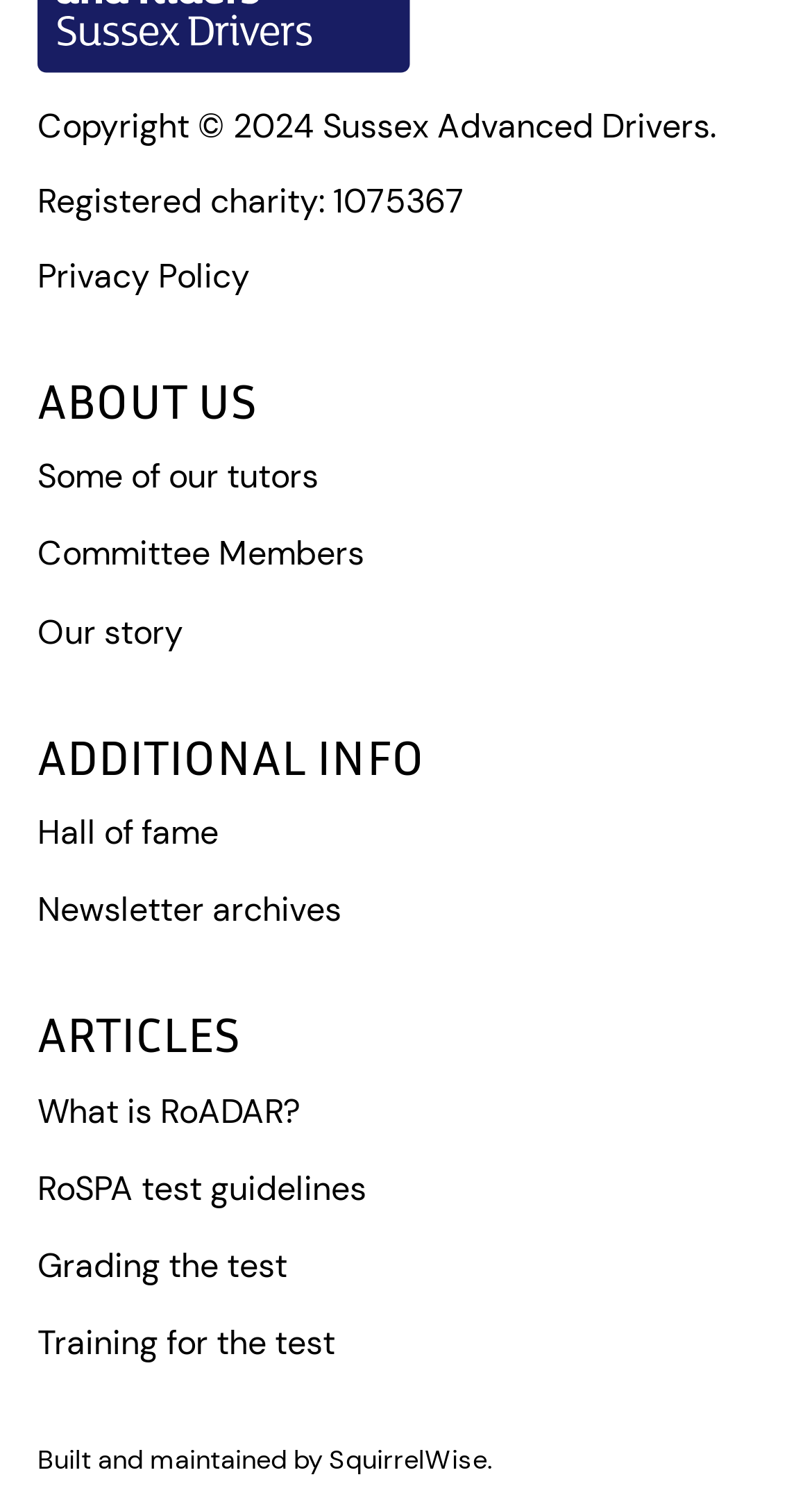Please give a short response to the question using one word or a phrase:
What is the organization's story?

Unknown